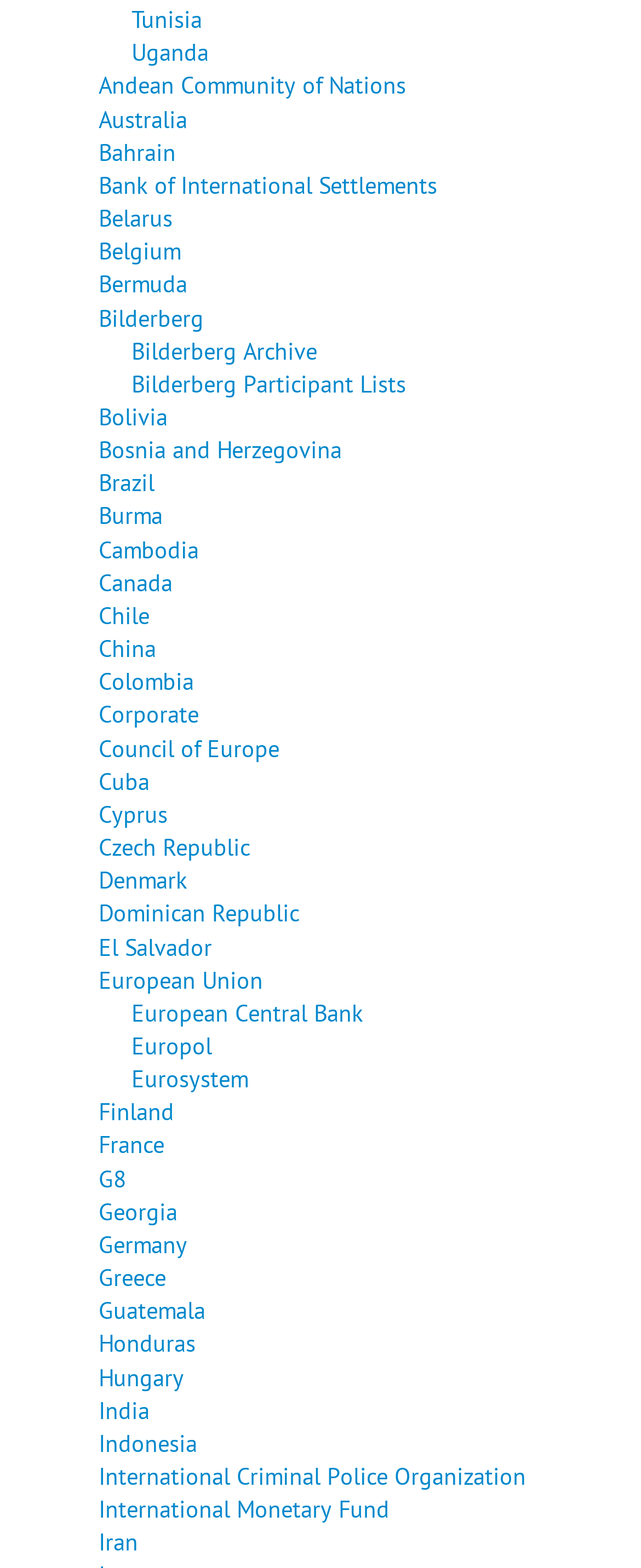Determine the bounding box coordinates of the element that should be clicked to execute the following command: "Click on Tunisia".

[0.205, 0.002, 0.315, 0.022]